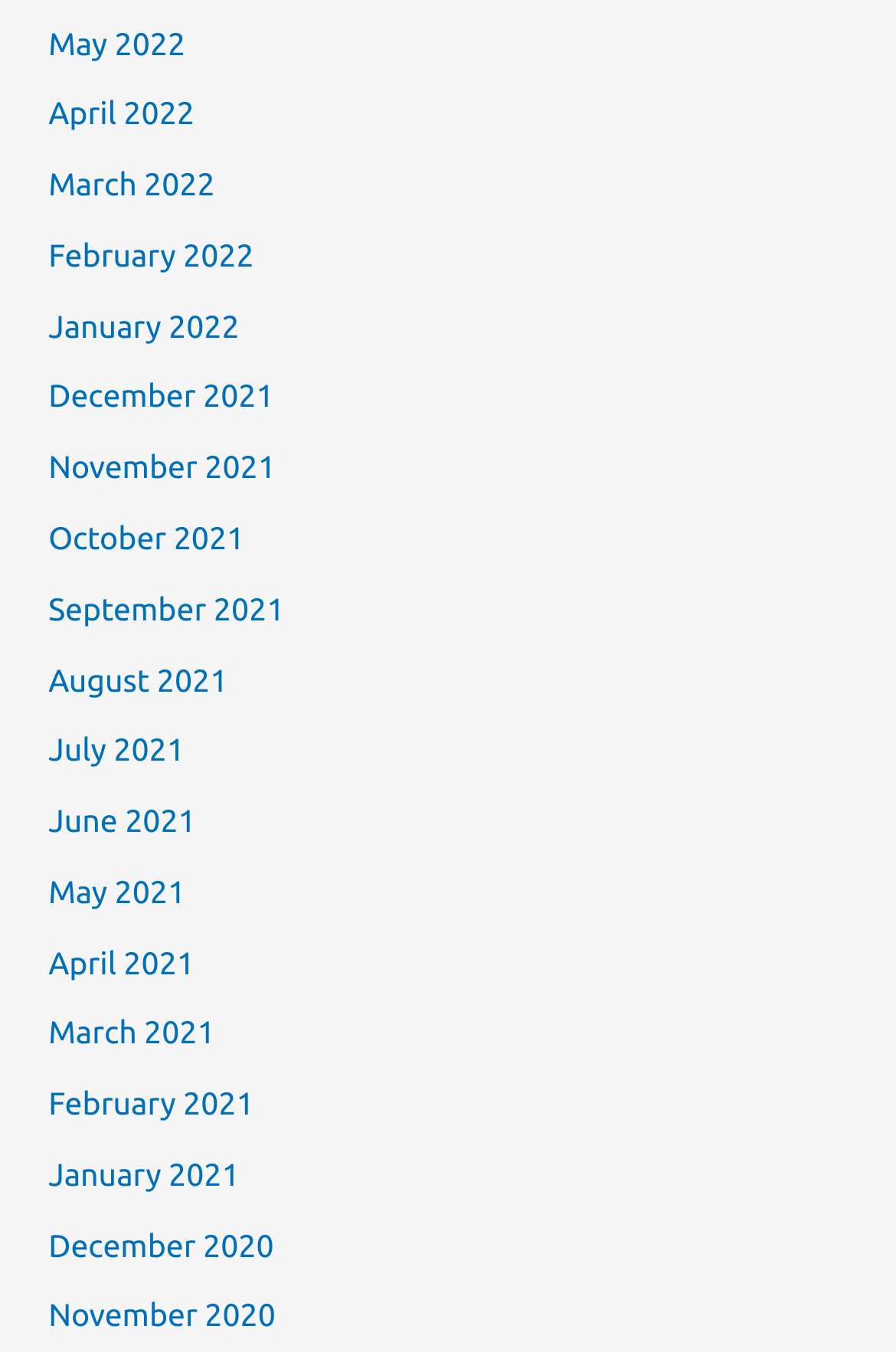Identify the bounding box coordinates for the element you need to click to achieve the following task: "view December 2020". The coordinates must be four float values ranging from 0 to 1, formatted as [left, top, right, bottom].

[0.054, 0.907, 0.306, 0.934]